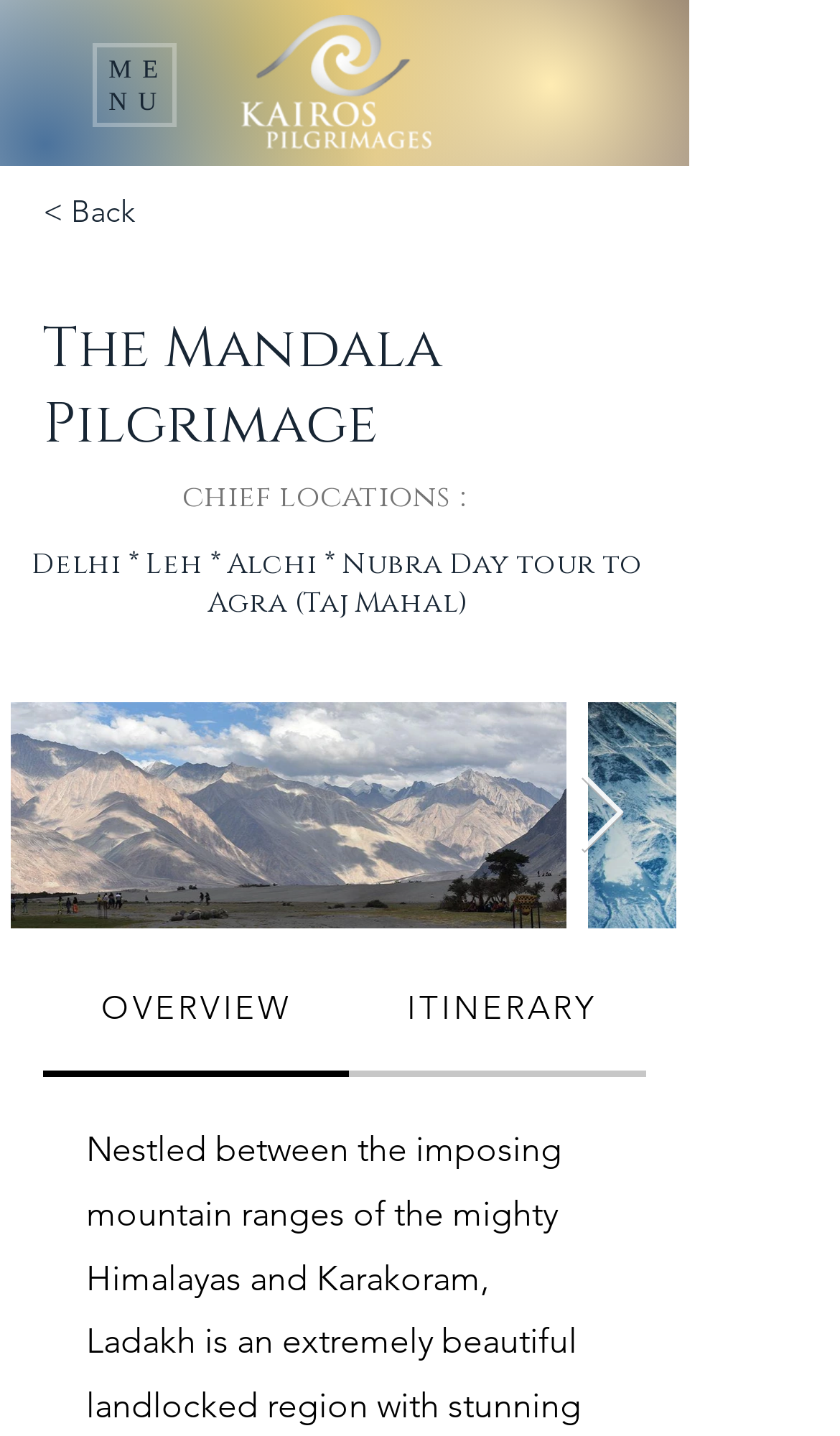Give a one-word or short phrase answer to this question: 
What is the destination of the day tour?

Agra (Taj Mahal)